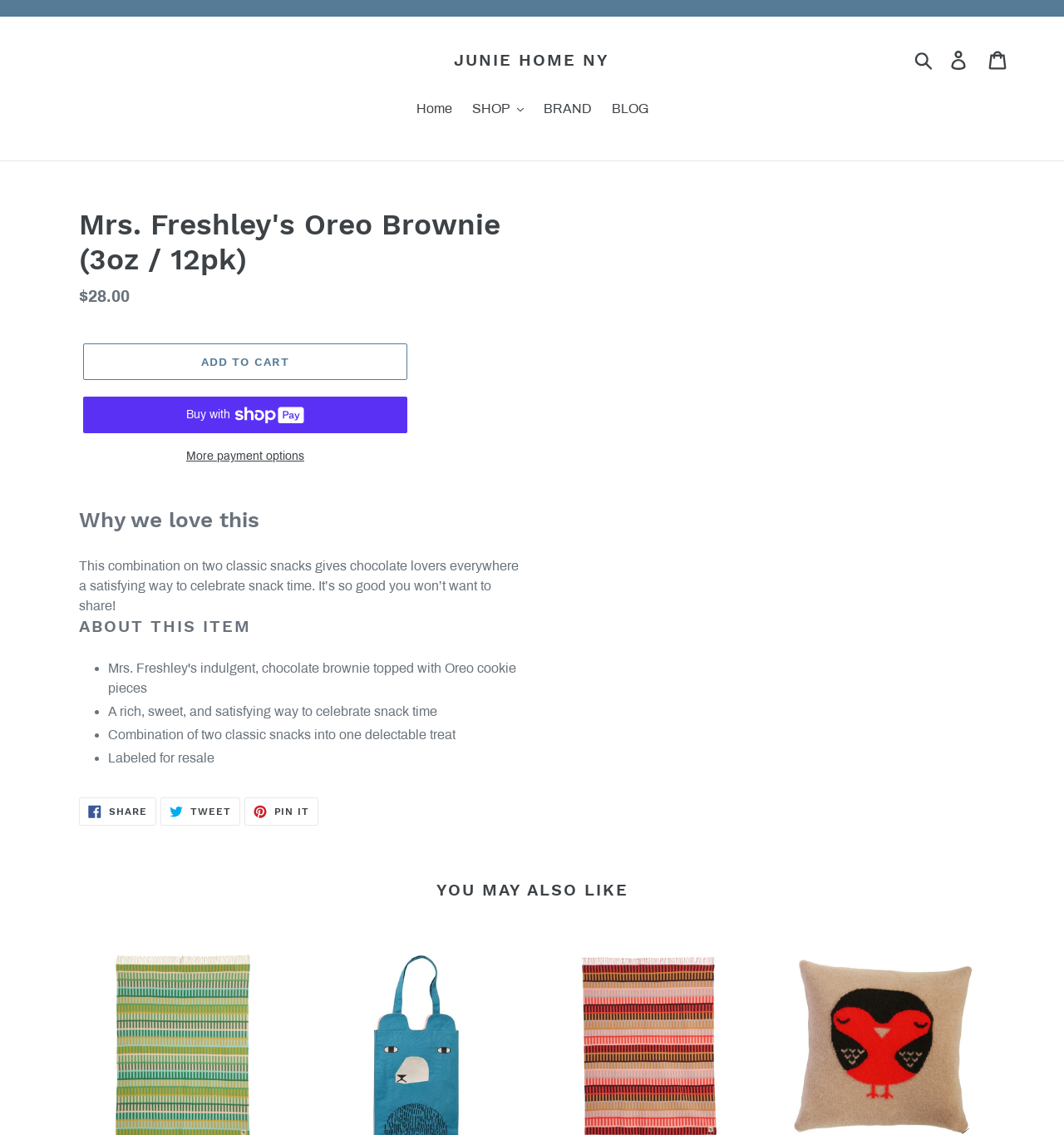Highlight the bounding box coordinates of the region I should click on to meet the following instruction: "Log in to account".

[0.884, 0.037, 0.92, 0.069]